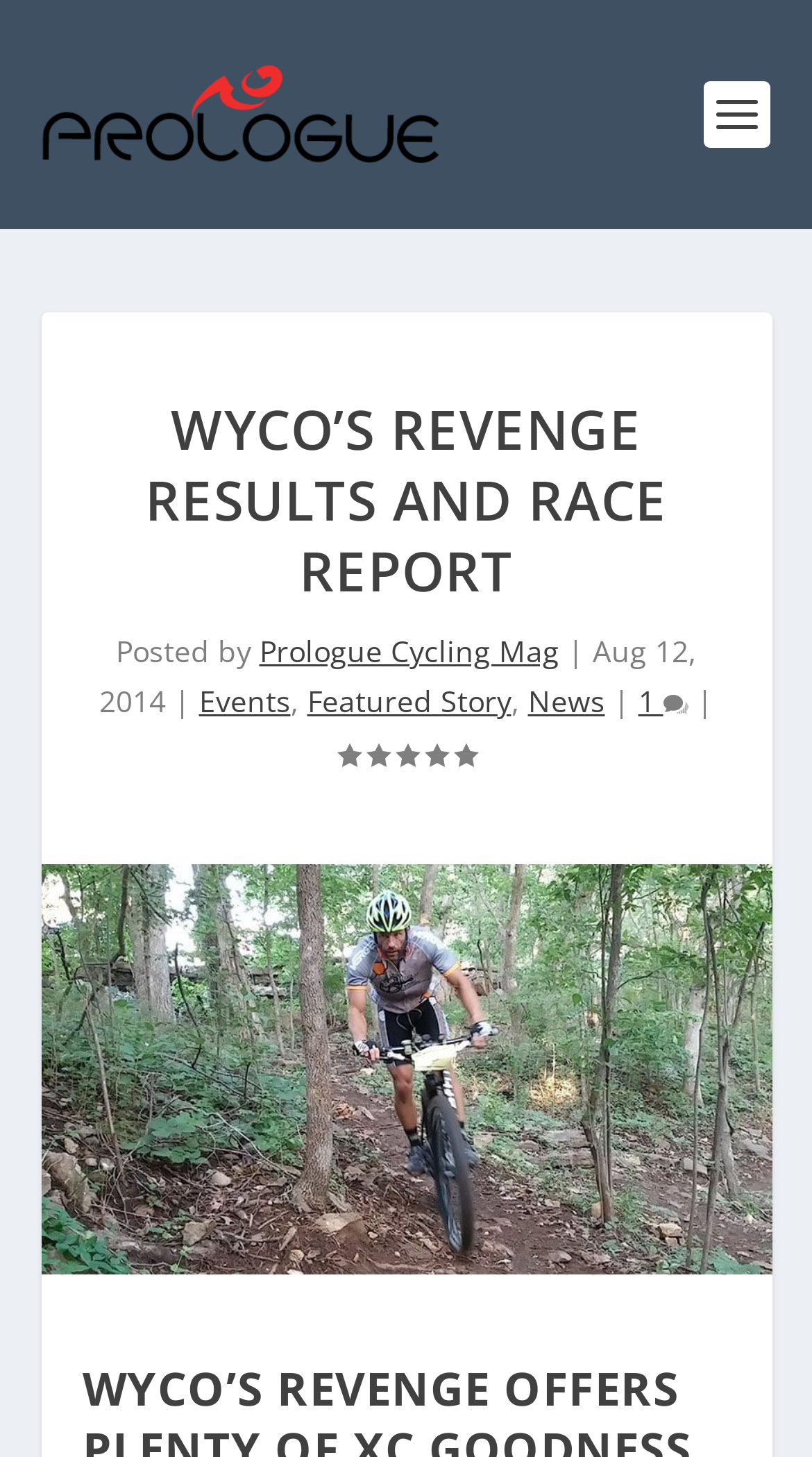How many comments does the article have?
Could you give a comprehensive explanation in response to this question?

I found the answer by looking at the link element with the text '1 ' and the generic element with the text 'comment count', which suggests that the article has one comment.